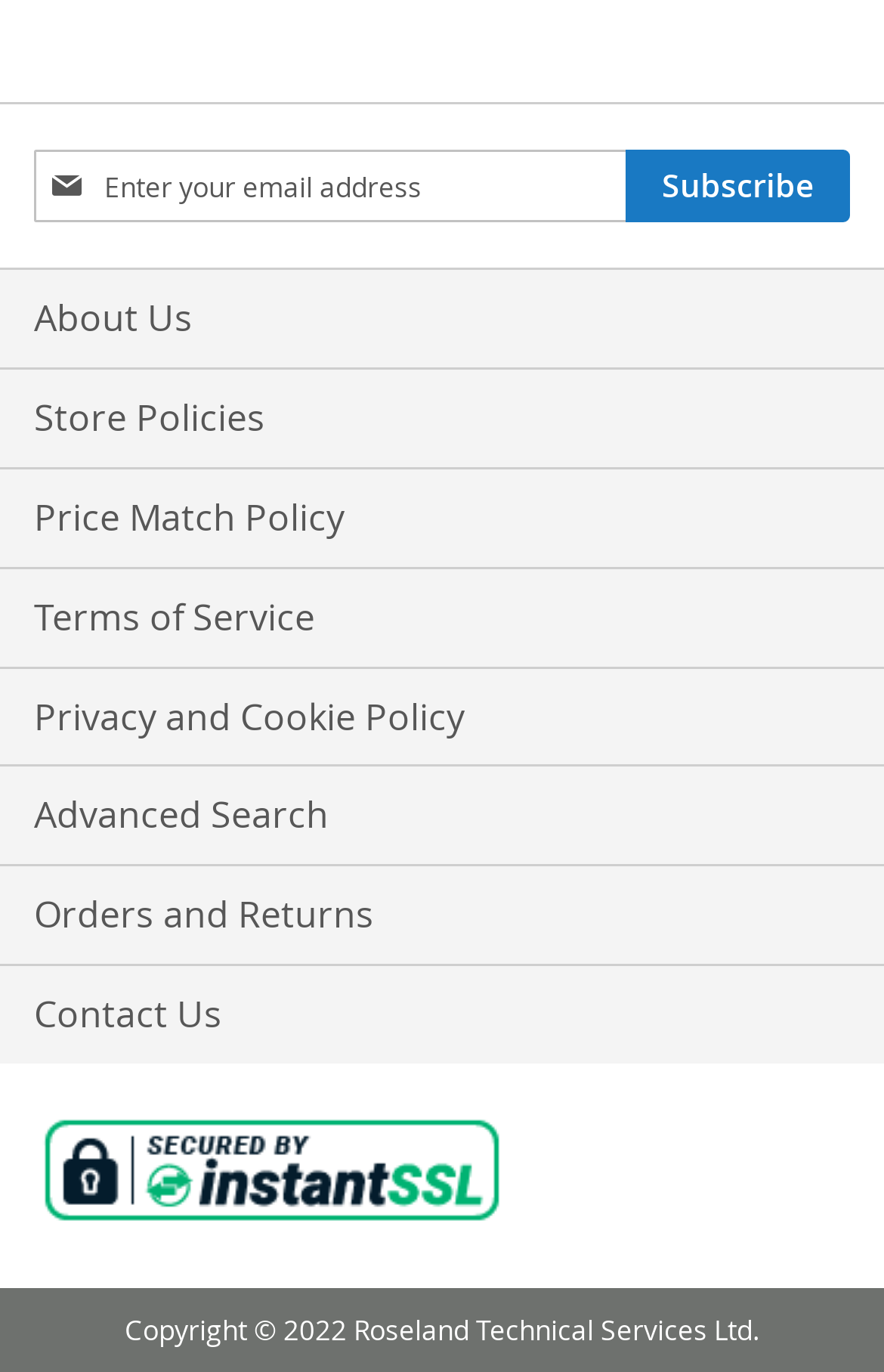Pinpoint the bounding box coordinates for the area that should be clicked to perform the following instruction: "Search using advanced search".

[0.038, 0.559, 0.962, 0.63]